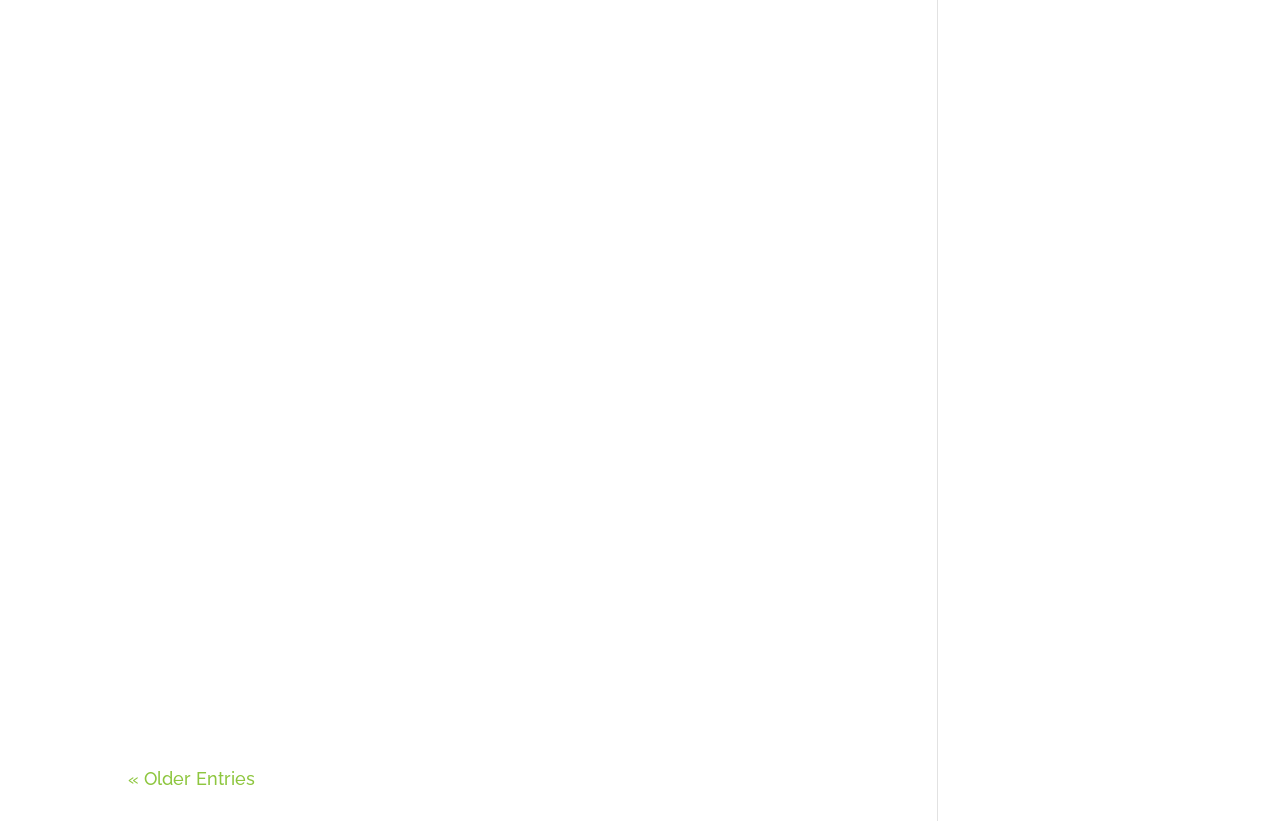What is the purpose of the 'read more' link?
Identify the answer in the screenshot and reply with a single word or phrase.

To read the full article